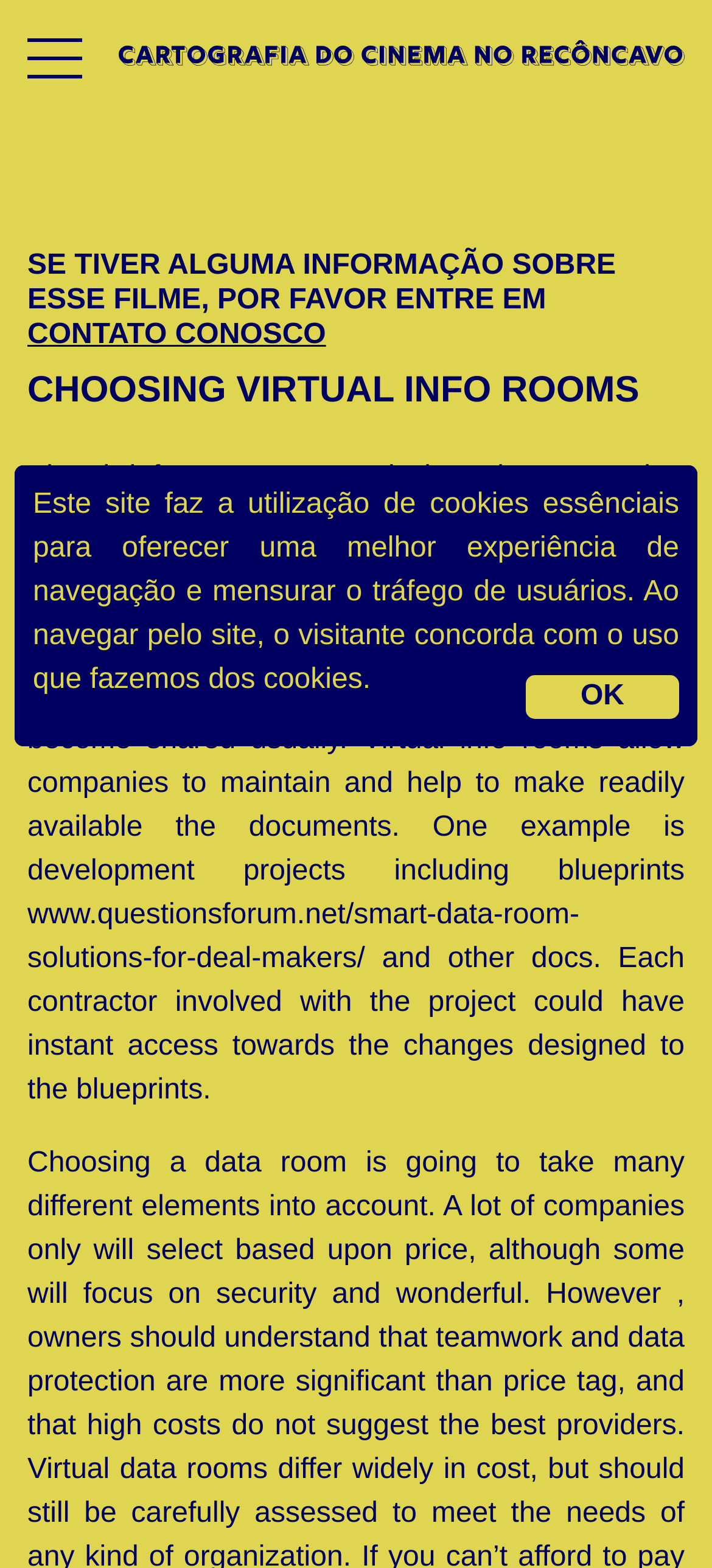Determine the bounding box coordinates of the clickable element necessary to fulfill the instruction: "Click on www.questionsforum.net/smart-data-room-solutions-for-deal-makers/". Provide the coordinates as four float numbers within the 0 to 1 range, i.e., [left, top, right, bottom].

[0.038, 0.573, 0.814, 0.621]